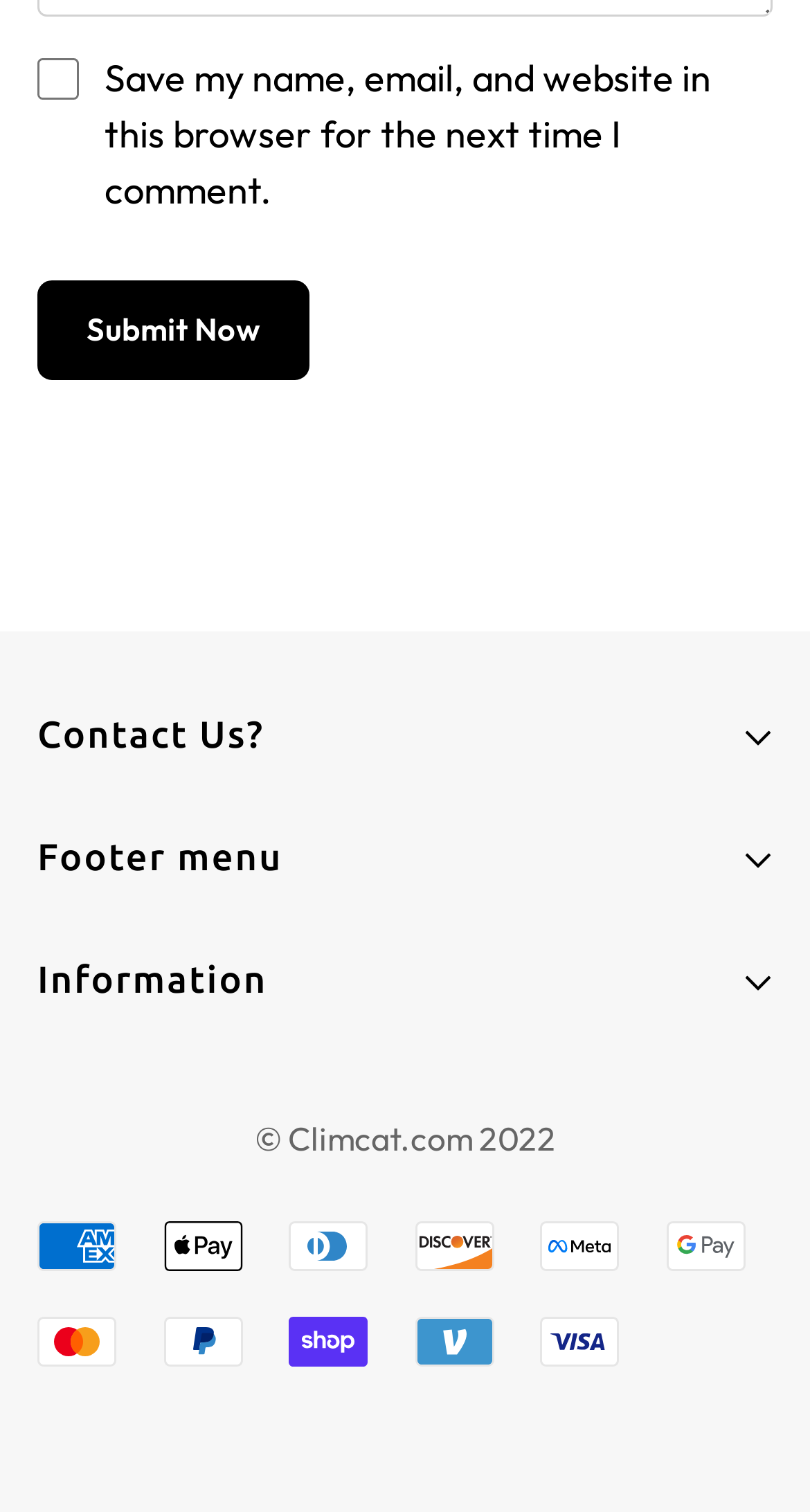What payment methods are accepted by Climcat UK?
Answer the question with just one word or phrase using the image.

Multiple payment methods